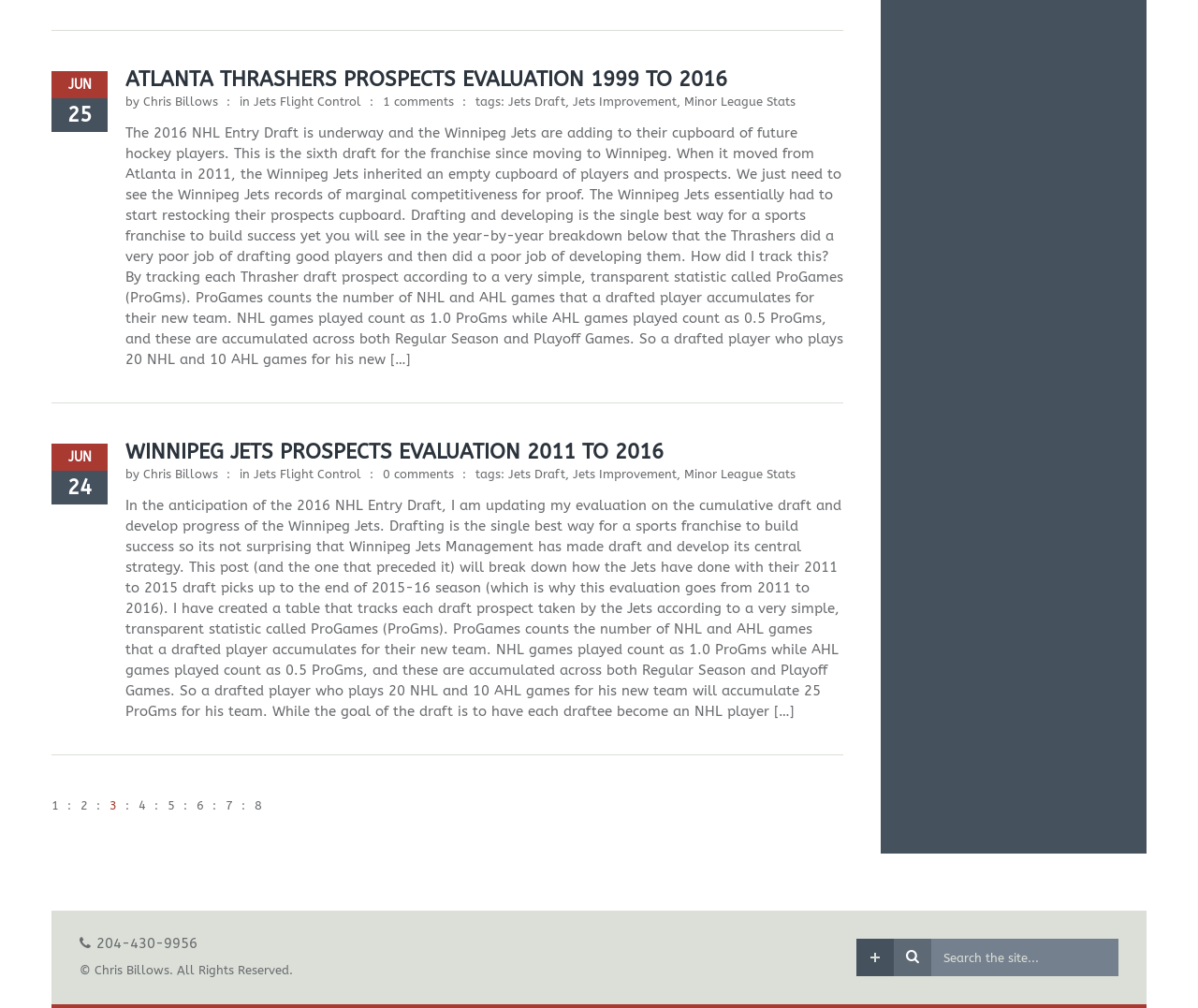Please determine the bounding box coordinates for the element with the description: "name="s" placeholder="Search the site..."".

[0.746, 0.931, 0.934, 0.969]